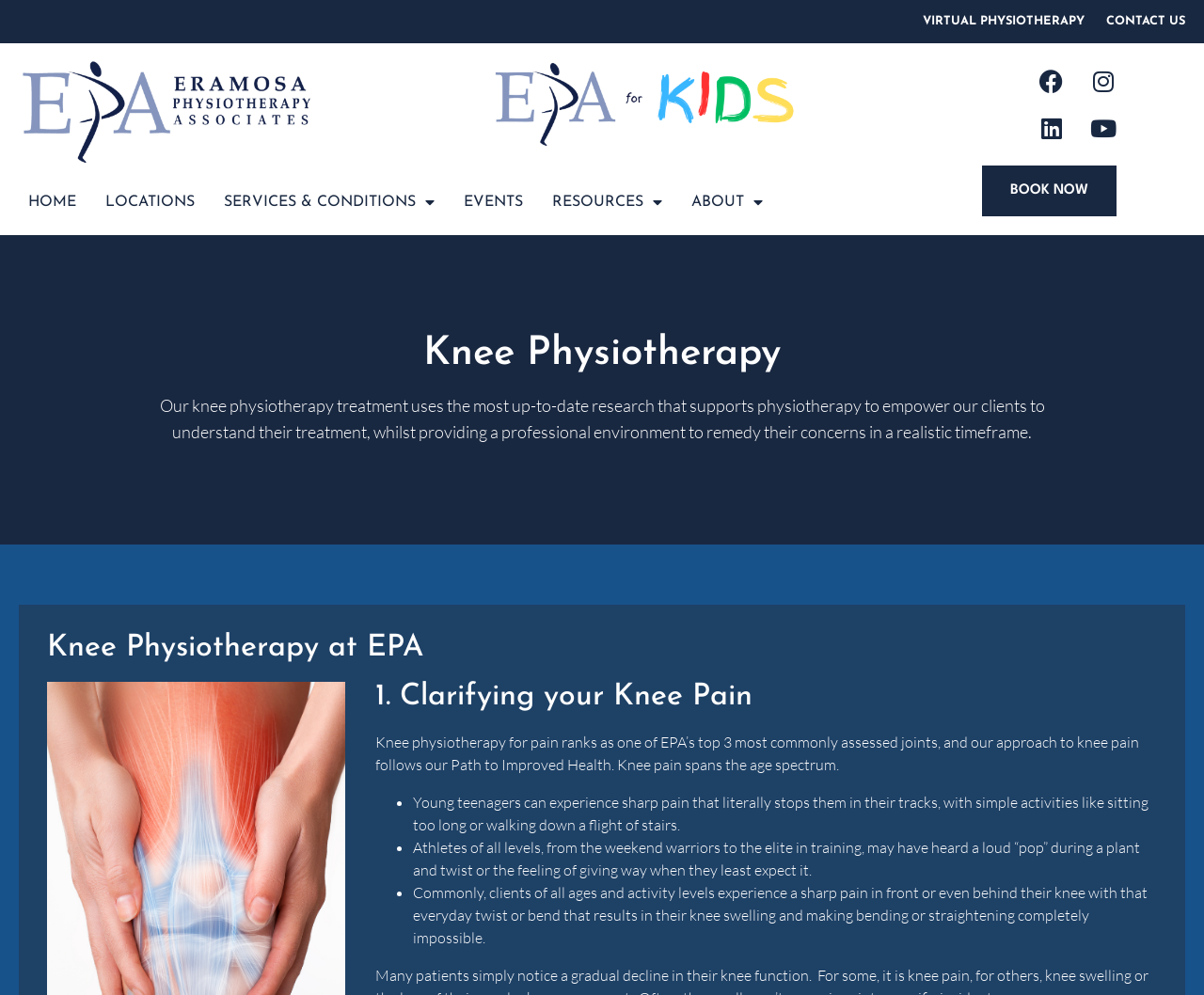Find the bounding box coordinates of the clickable region needed to perform the following instruction: "Click on CONTACT US". The coordinates should be provided as four float numbers between 0 and 1, i.e., [left, top, right, bottom].

[0.919, 0.0, 0.984, 0.043]